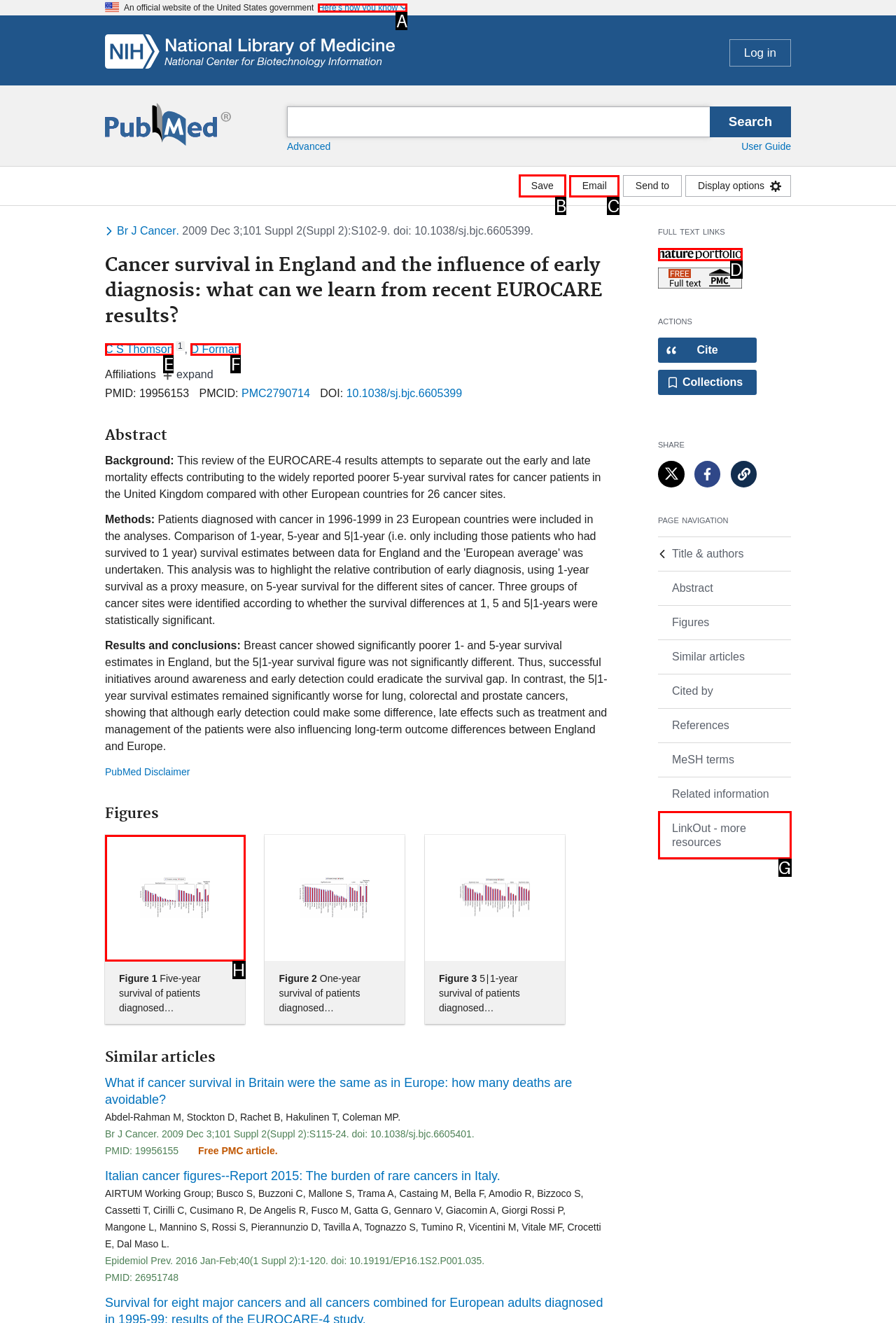Specify the letter of the UI element that should be clicked to achieve the following: Save article
Provide the corresponding letter from the choices given.

B